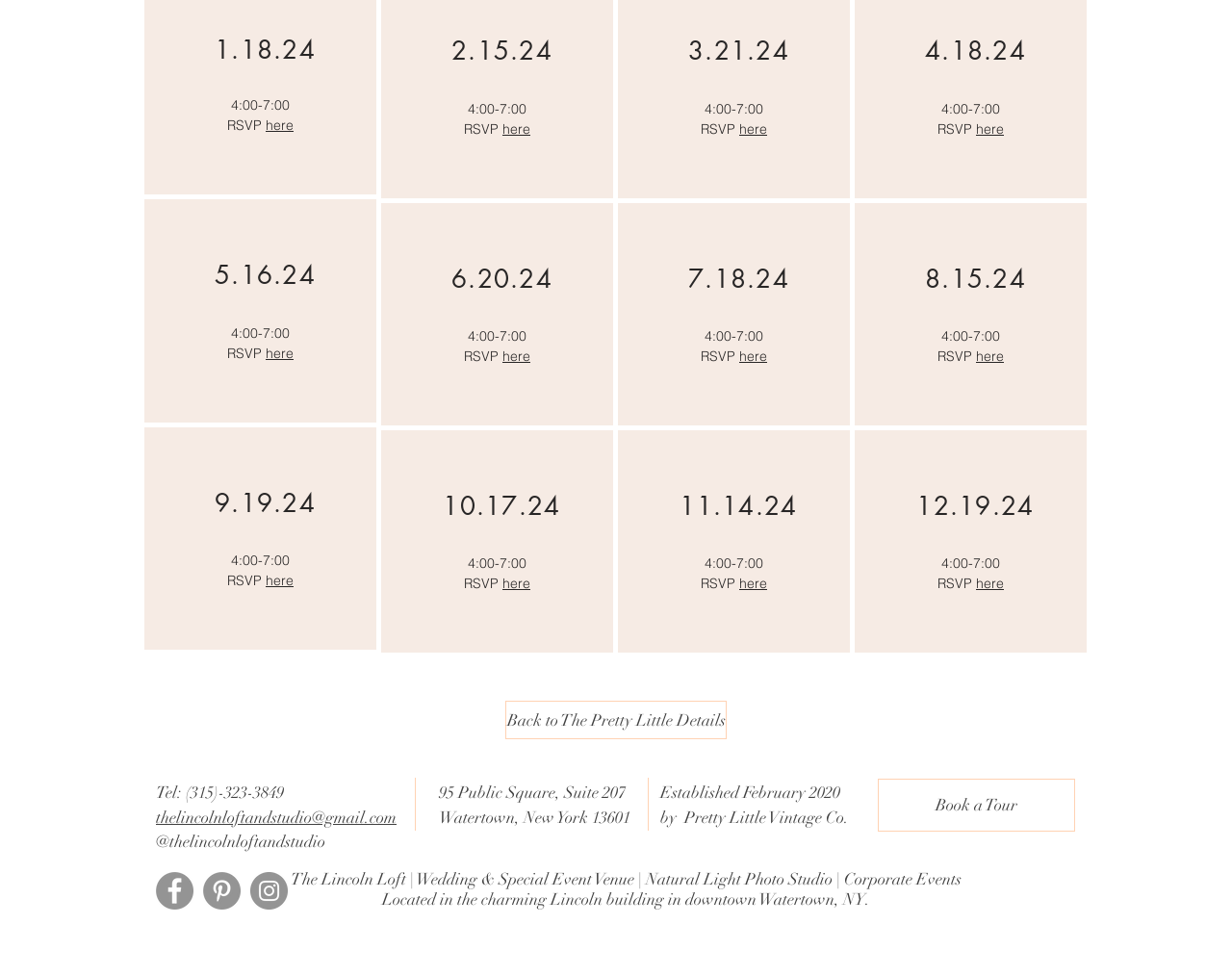Bounding box coordinates are specified in the format (top-left x, top-left y, bottom-right x, bottom-right y). All values are floating point numbers bounded between 0 and 1. Please provide the bounding box coordinate of the region this sentence describes: here

[0.792, 0.589, 0.815, 0.607]